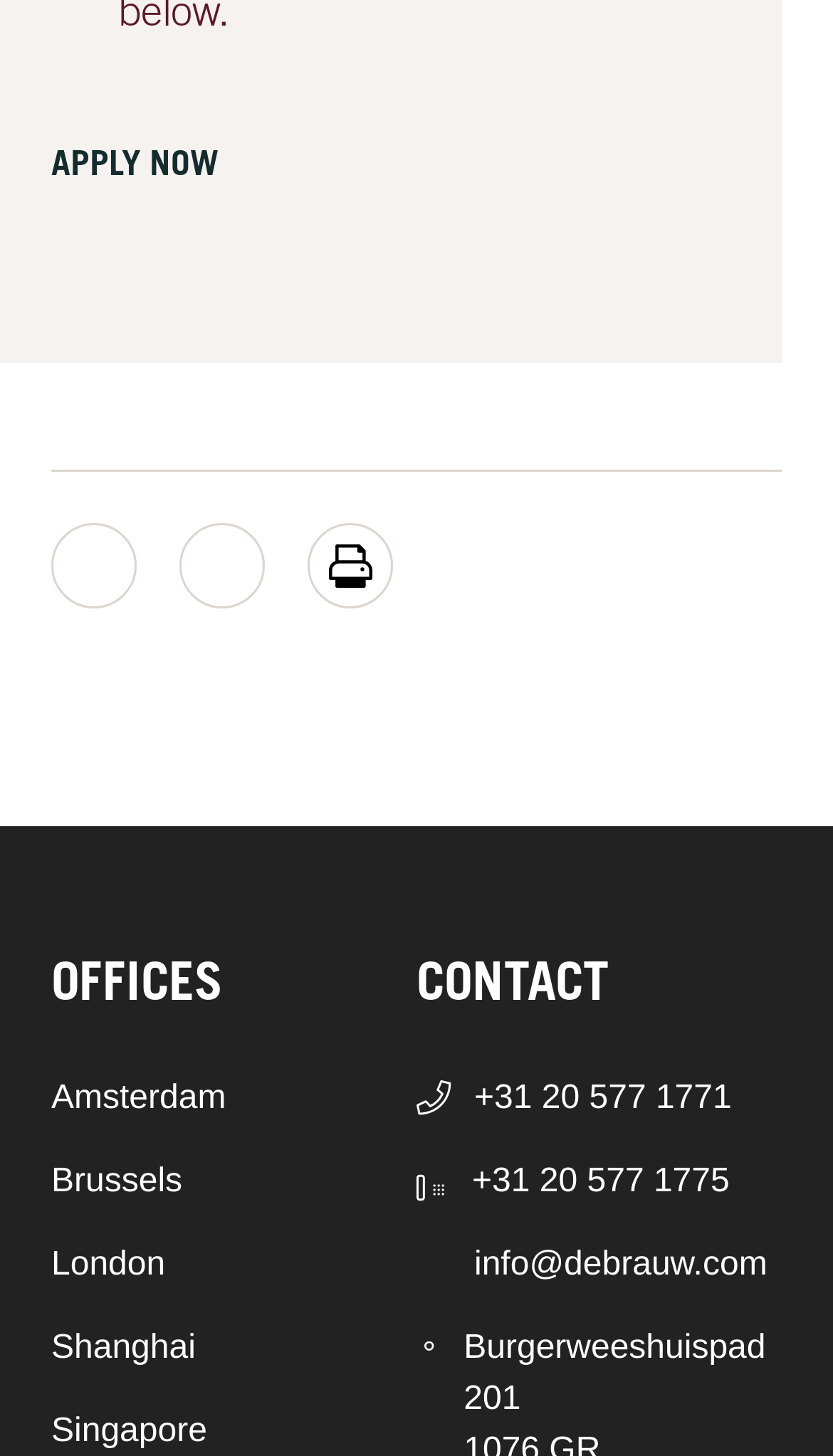Answer the following query concisely with a single word or phrase:
What is the likely industry of the company?

Law firm